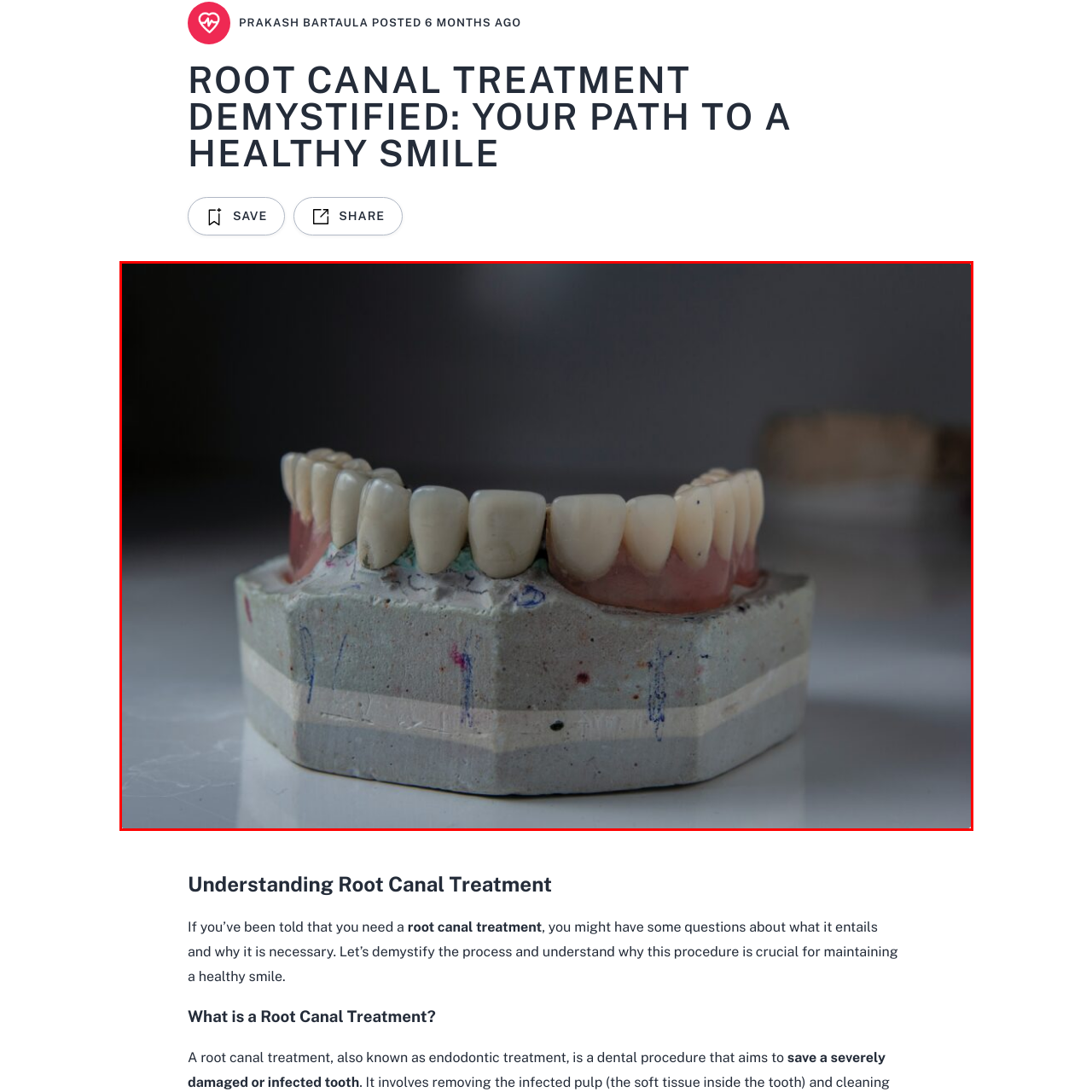Look closely at the section within the red border and give a one-word or brief phrase response to this question: 
What is the purpose of the dental model?

to assist in understanding root canal treatment